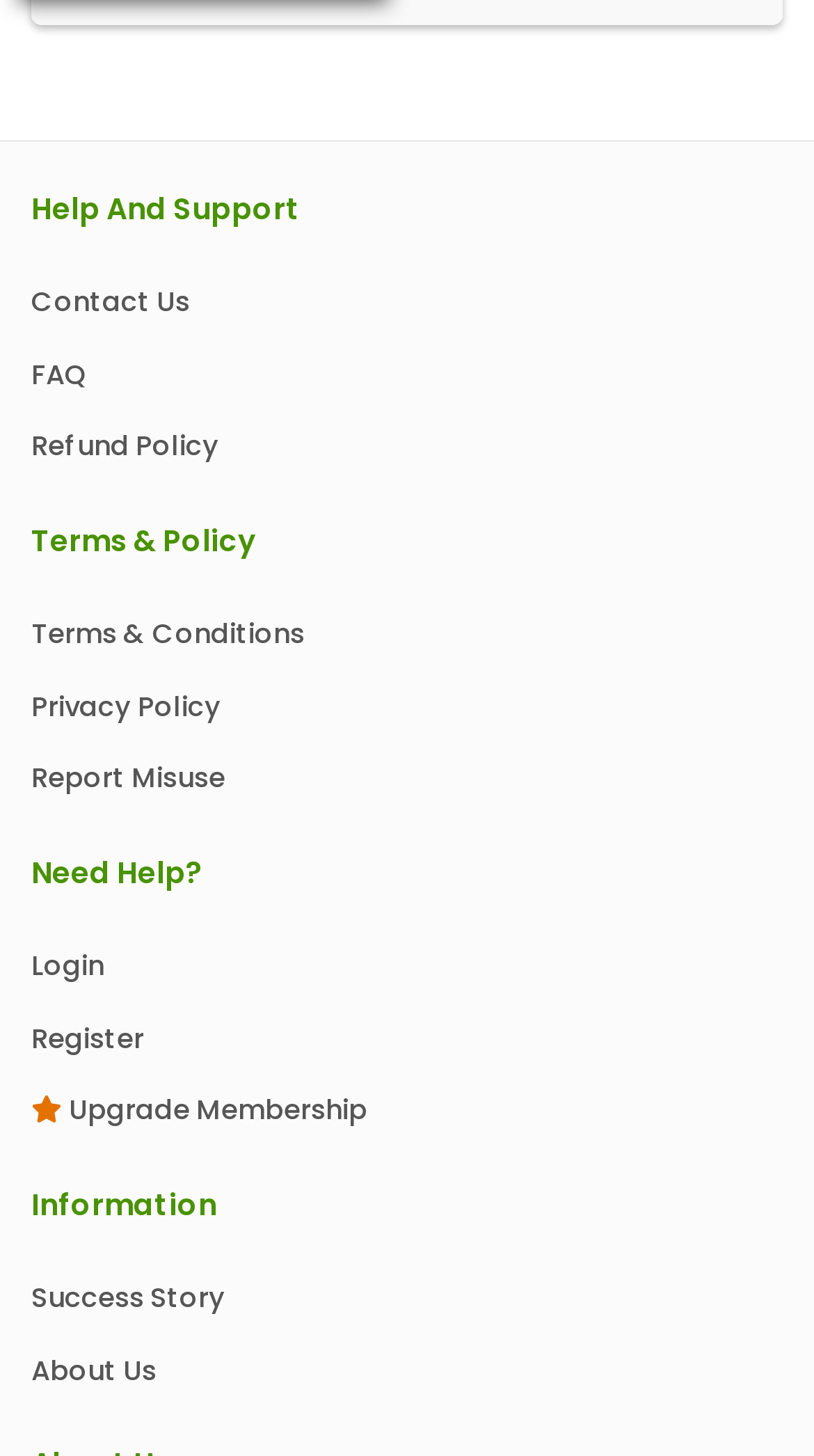Provide a brief response in the form of a single word or phrase:
How many headings are on the webpage?

4